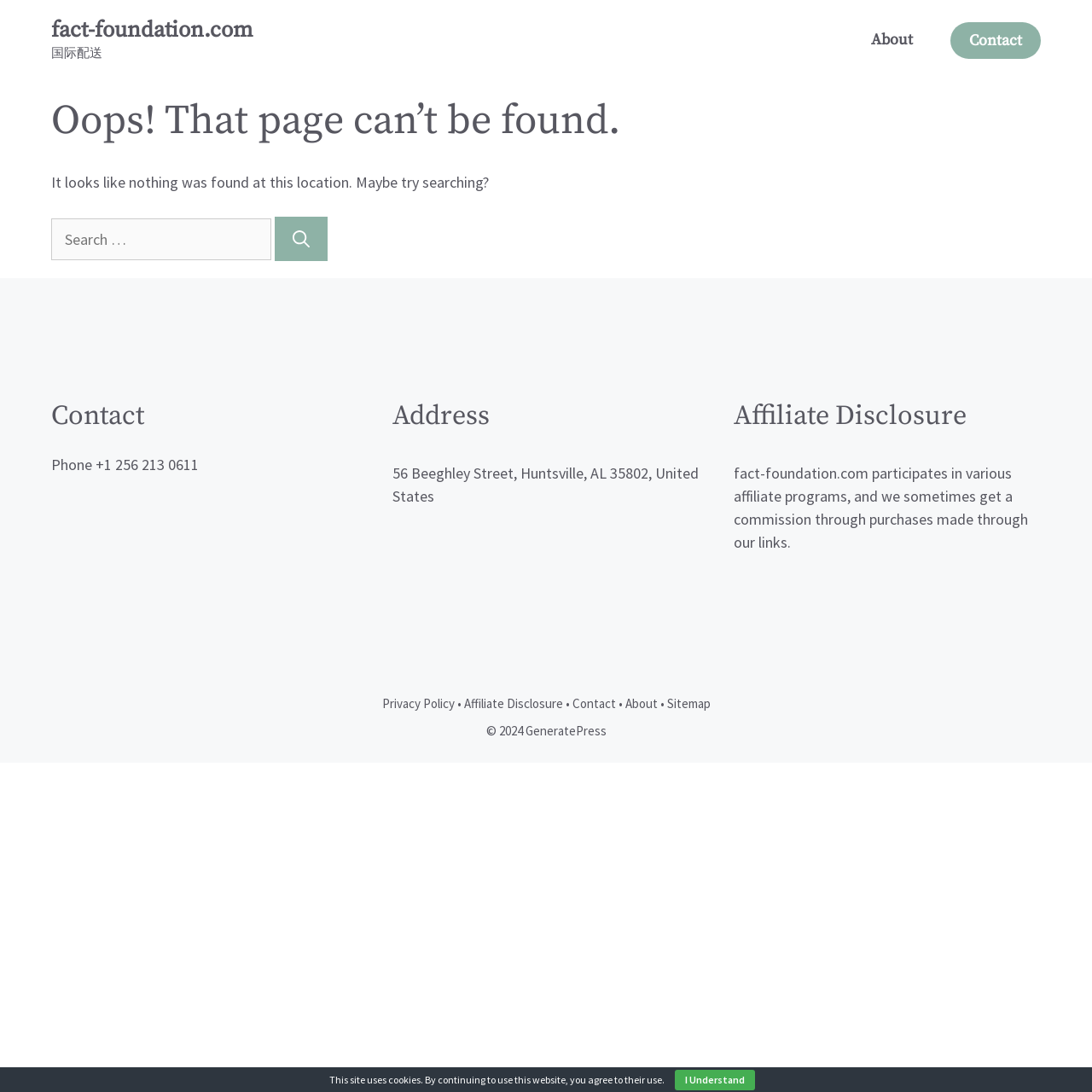What is the copyright year of the website?
Please elaborate on the answer to the question with detailed information.

I found the copyright year by looking at the contentinfo section and found the static text '© 2024 GeneratePress'.